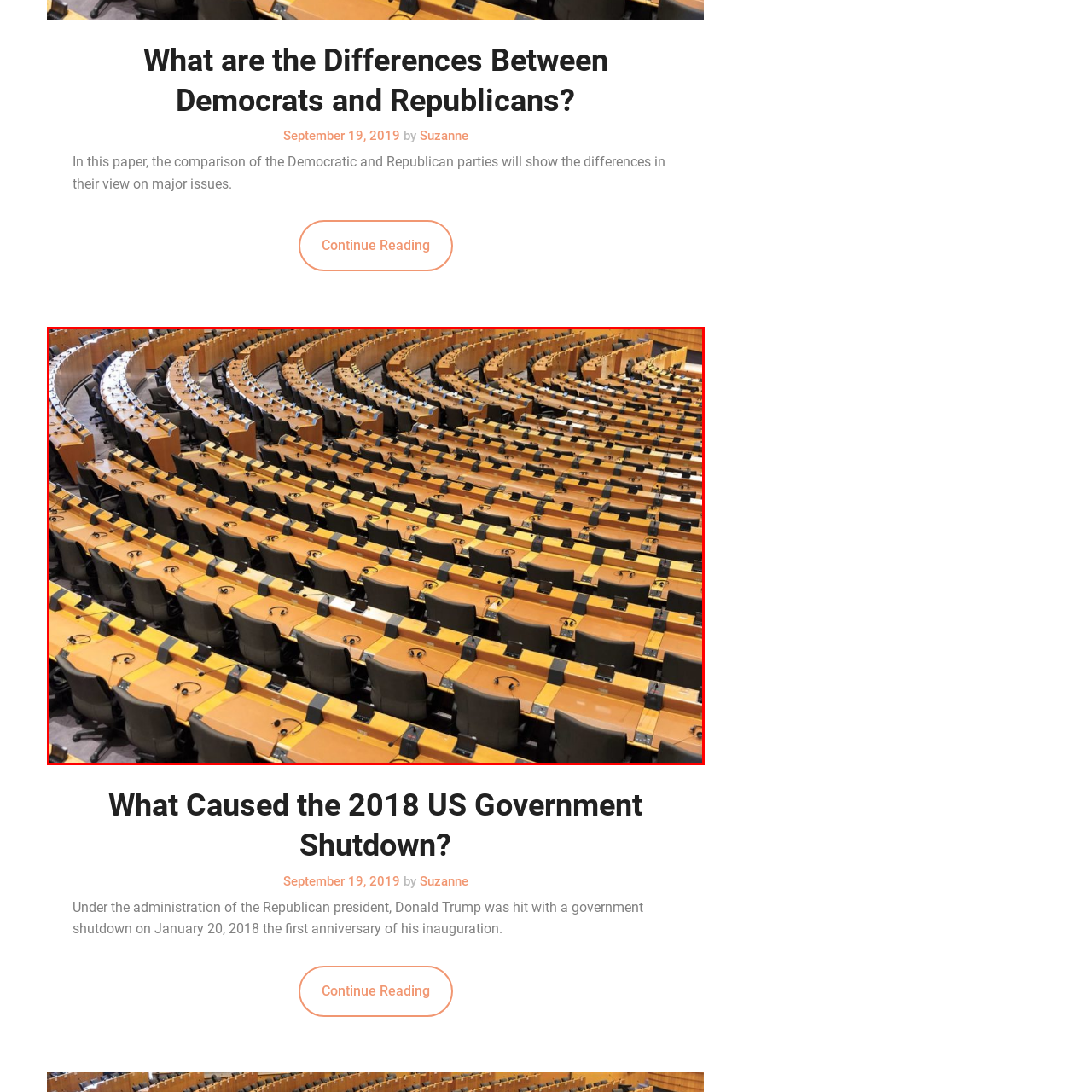What is the purpose of the microphones on the desks?
Examine the image outlined by the red bounding box and answer the question with as much detail as possible.

The presence of microphones on the desks implies that the chamber is designed for formal discussions and debates, allowing politicians and lawmakers to be heard clearly.